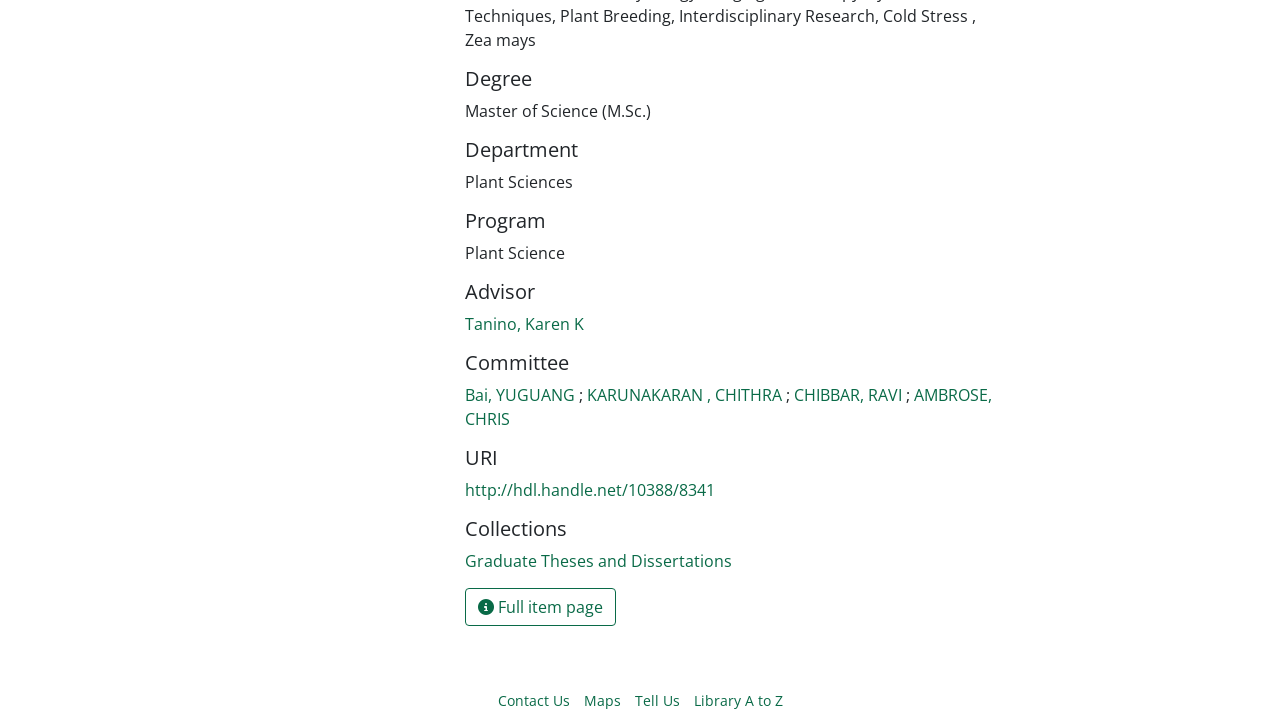What collection does the program belong to? Based on the screenshot, please respond with a single word or phrase.

Graduate Theses and Dissertations